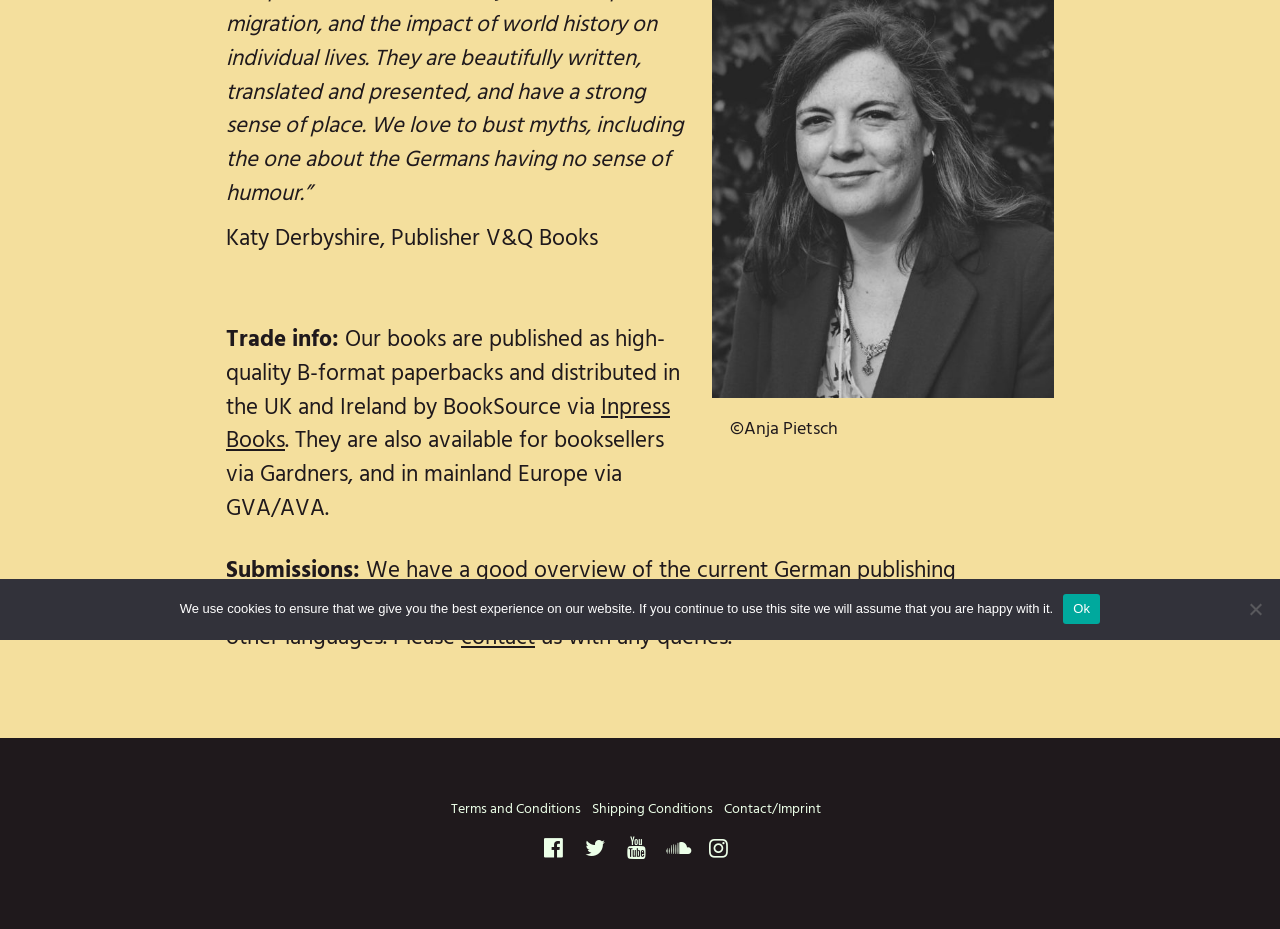Identify the bounding box coordinates of the HTML element based on this description: "Shipping Conditions".

[0.462, 0.859, 0.557, 0.884]